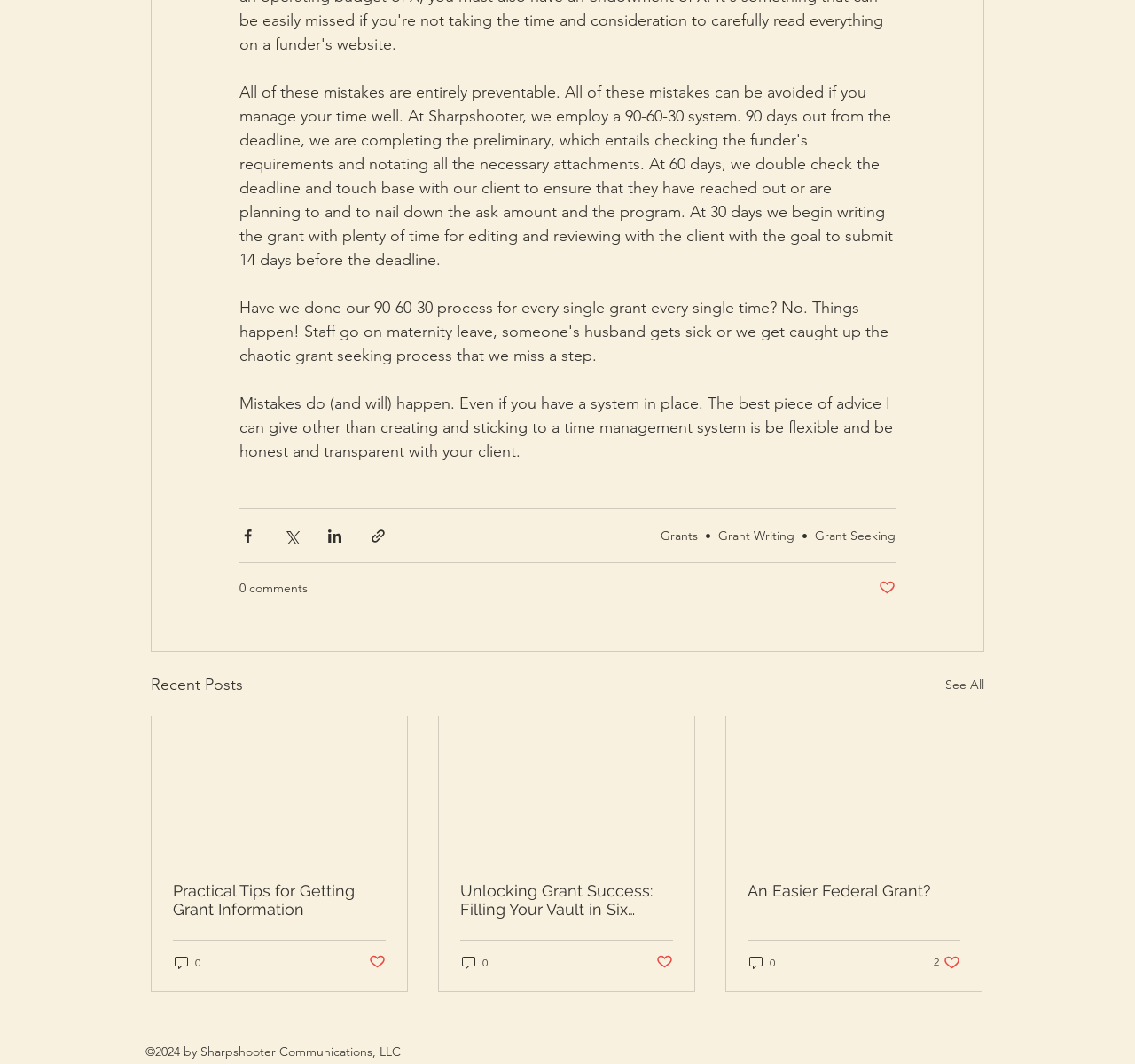Based on the element description "See All", predict the bounding box coordinates of the UI element.

[0.833, 0.632, 0.867, 0.656]